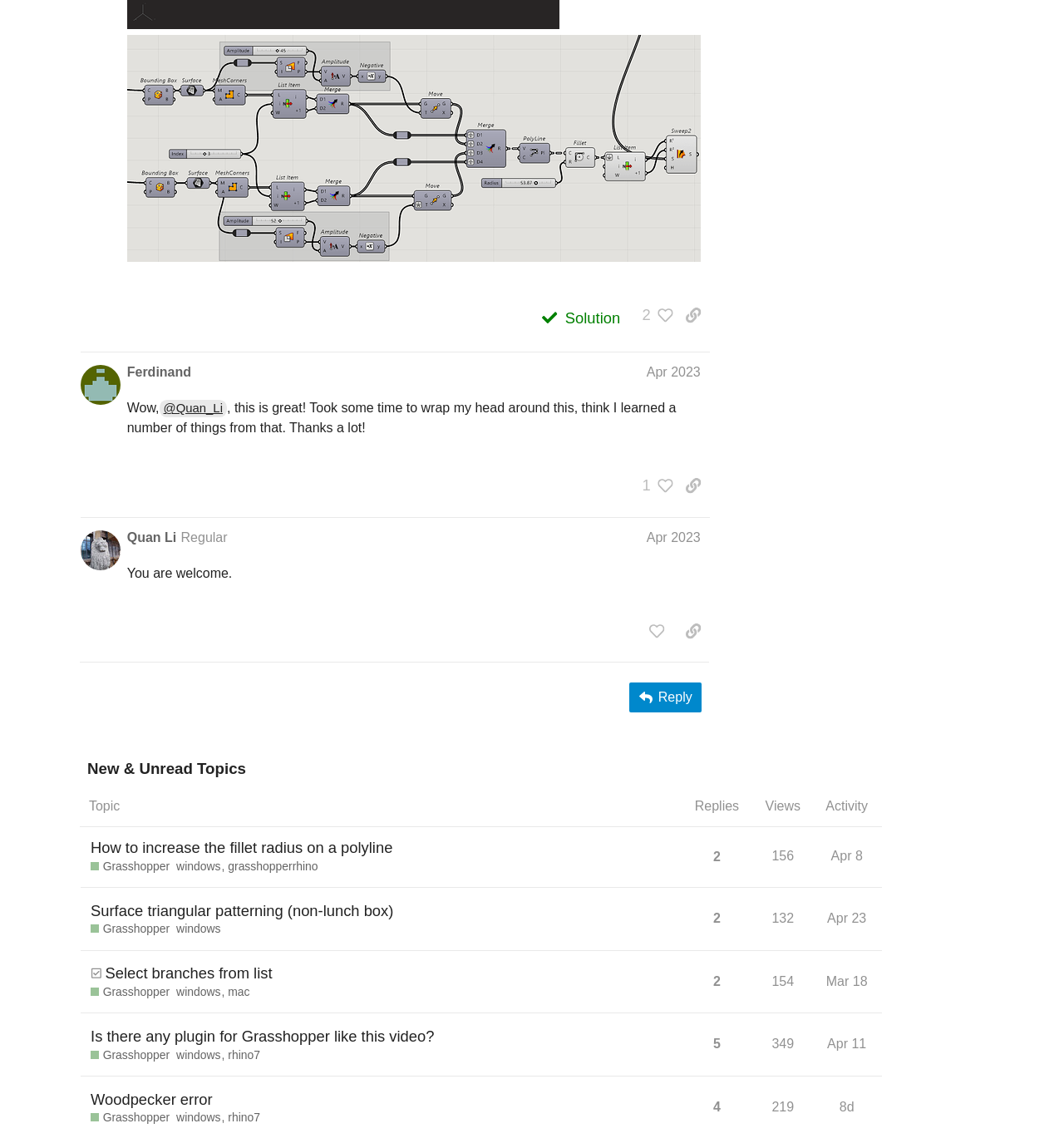Please identify the coordinates of the bounding box for the clickable region that will accomplish this instruction: "Like the post by @Ferdinand".

[0.596, 0.411, 0.632, 0.436]